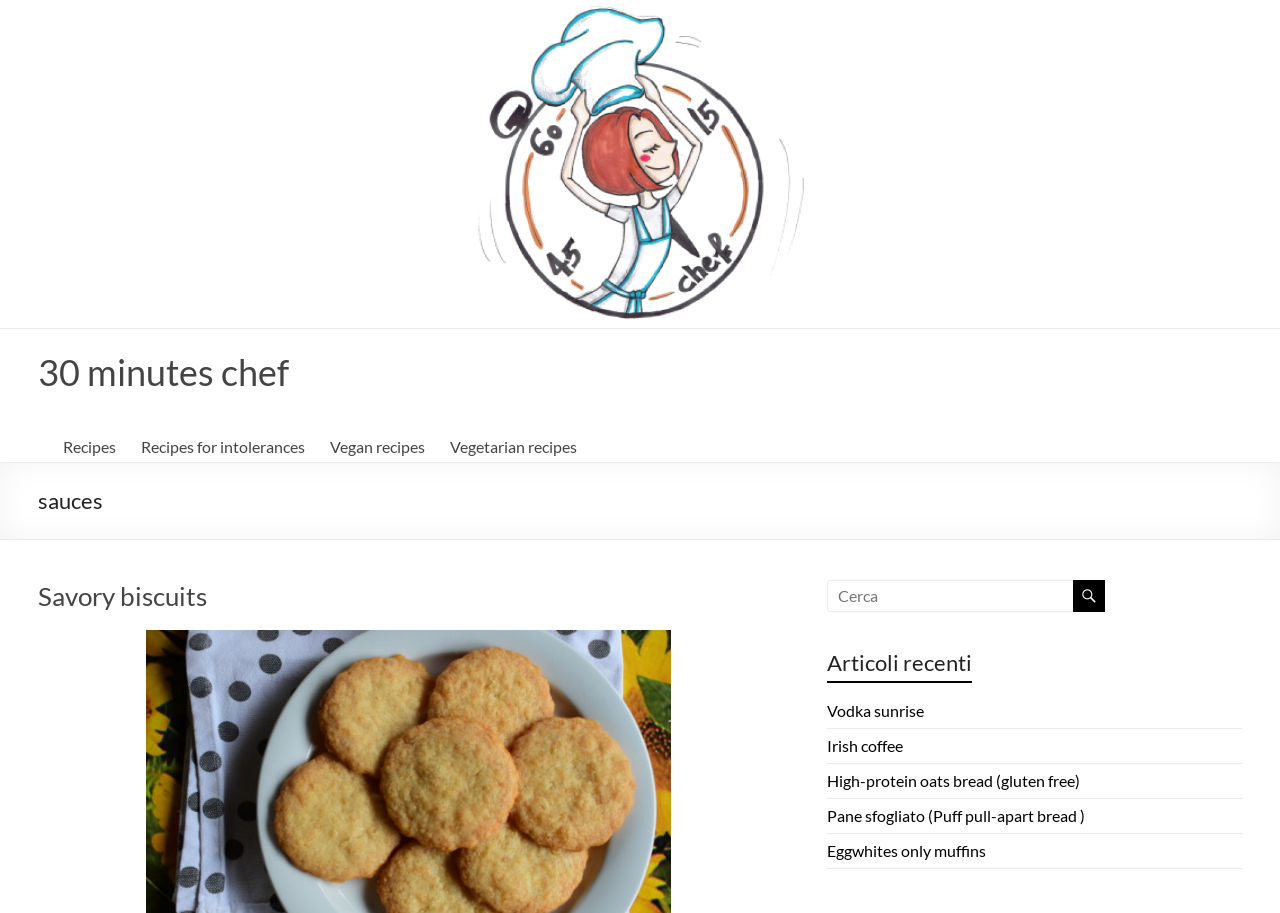Could you determine the bounding box coordinates of the clickable element to complete the instruction: "click the 30 minutes chef logo"? Provide the coordinates as four float numbers between 0 and 1, i.e., [left, top, right, bottom].

[0.0, 0.0, 1.0, 0.36]